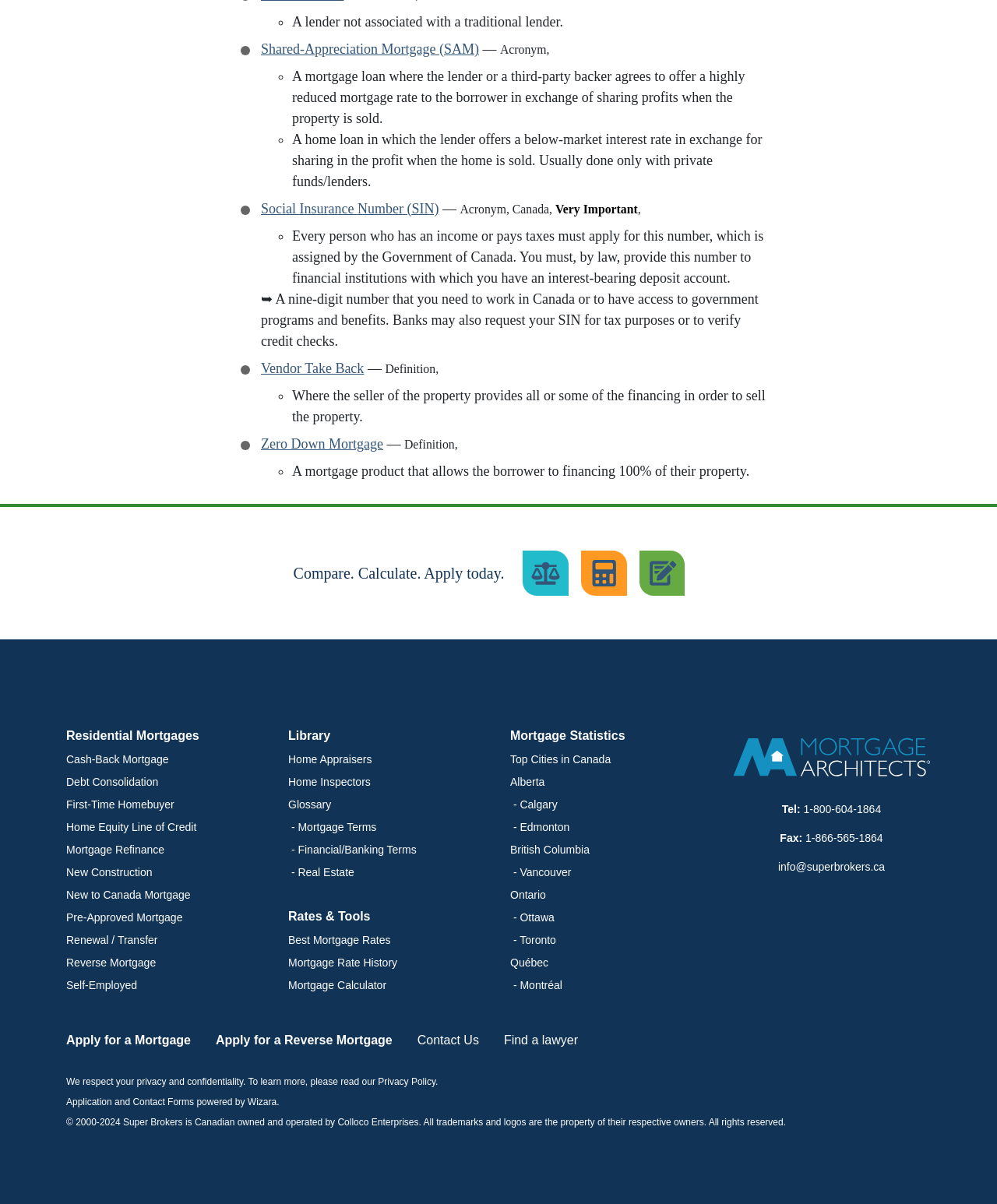Provide a single word or phrase answer to the question: 
What is a Vendor Take Back?

Where the seller of the property provides all or some of the financing in order to sell the property.